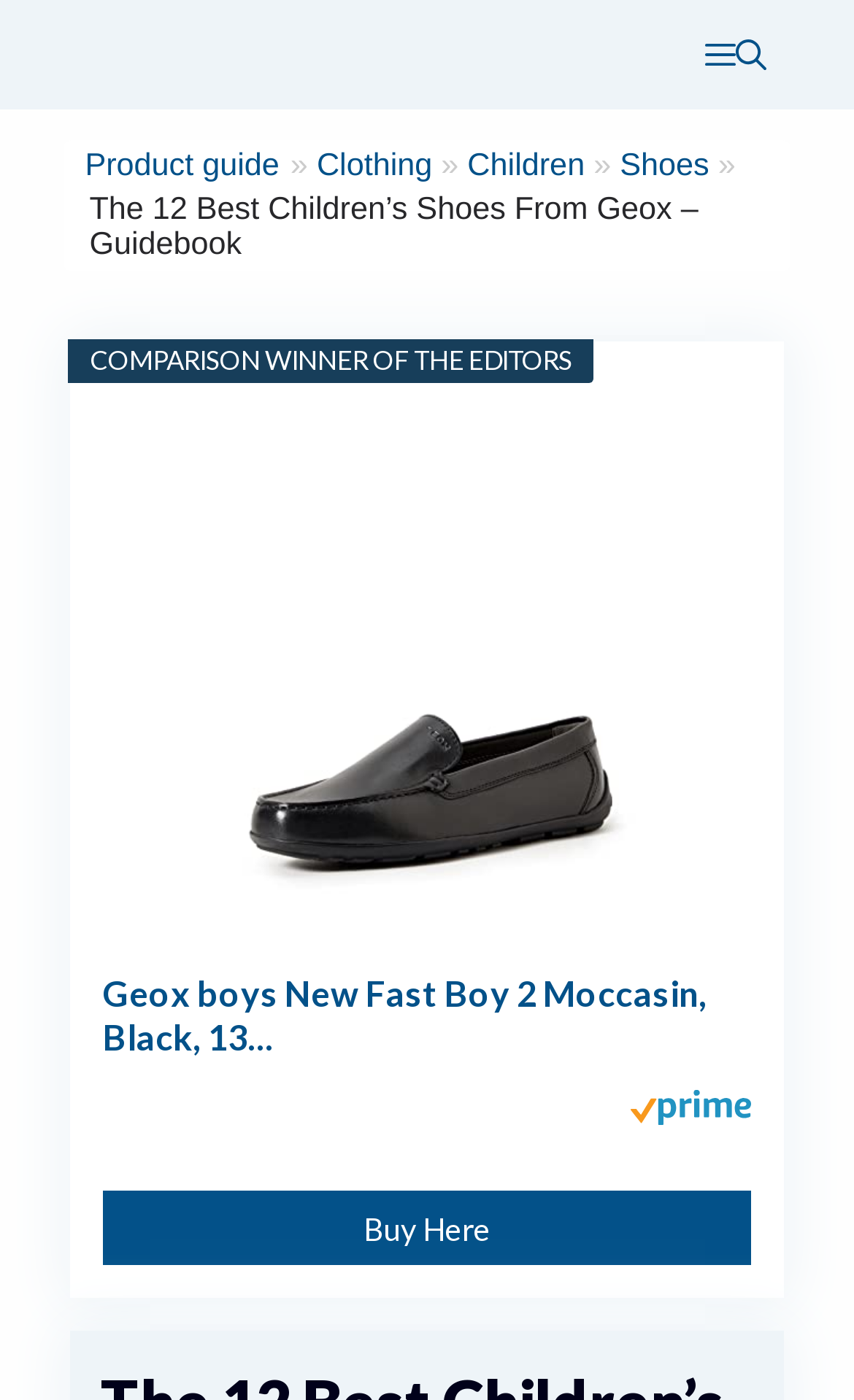Determine the bounding box coordinates for the clickable element to execute this instruction: "View the product guide". Provide the coordinates as four float numbers between 0 and 1, i.e., [left, top, right, bottom].

[0.099, 0.107, 0.327, 0.132]